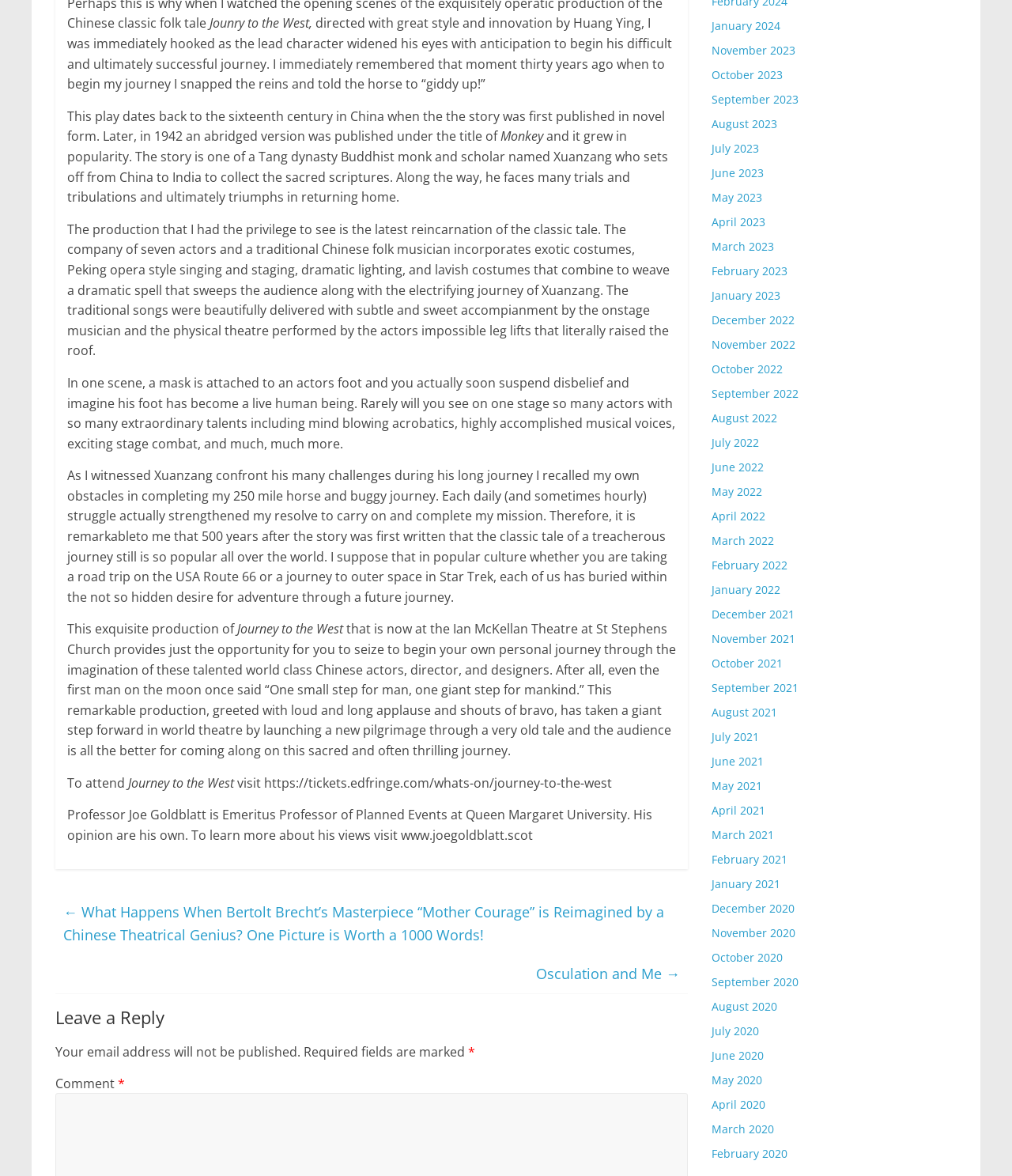What is the style of singing mentioned in the review?
Answer the question with a detailed and thorough explanation.

The answer can be found in the text 'The company of seven actors and a traditional Chinese folk musician incorporates exotic costumes, Peking opera style singing and staging...' which indicates that the style of singing mentioned in the review is Peking opera style.